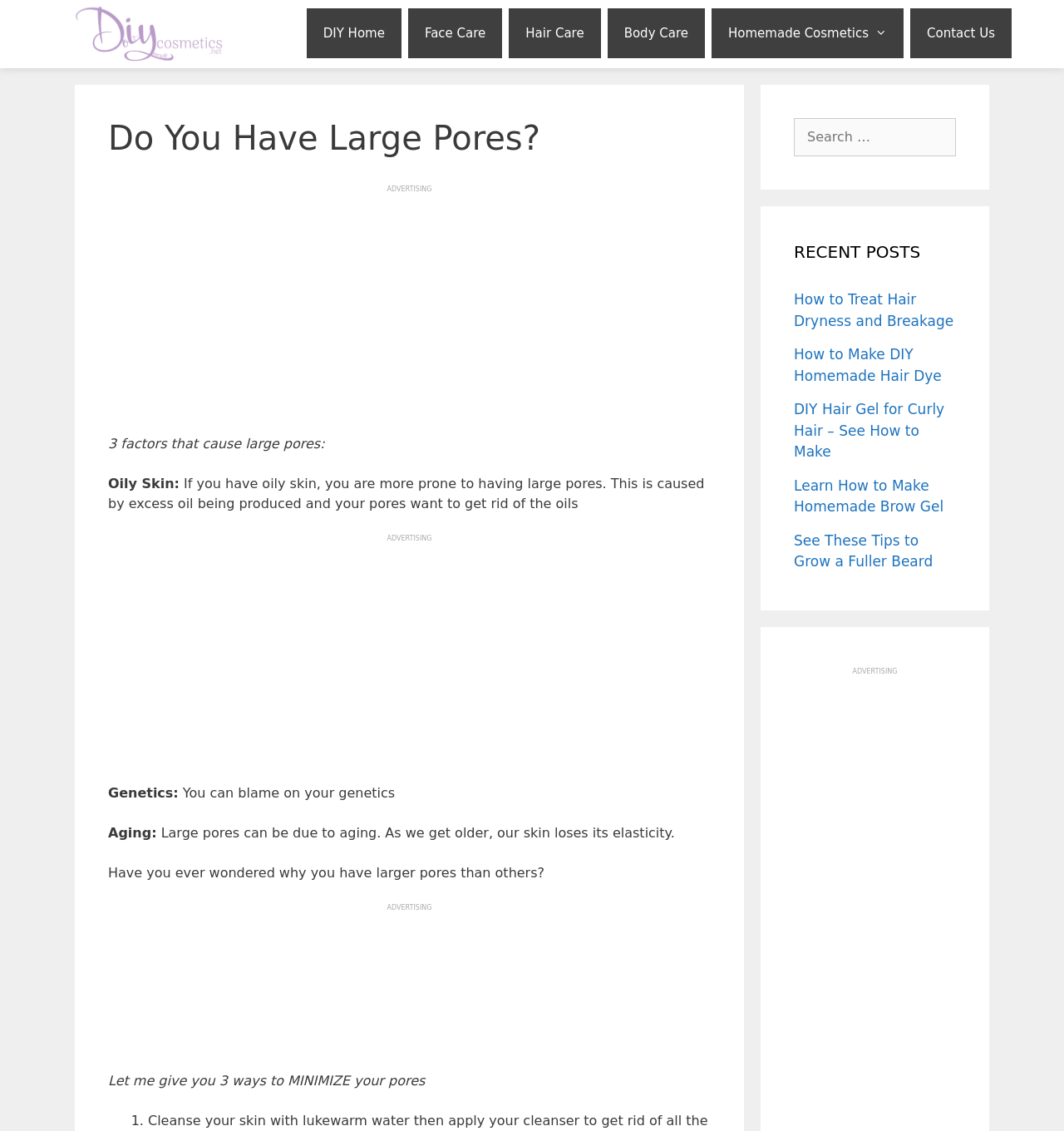How many recent posts are listed?
Answer the question based on the image using a single word or a brief phrase.

5